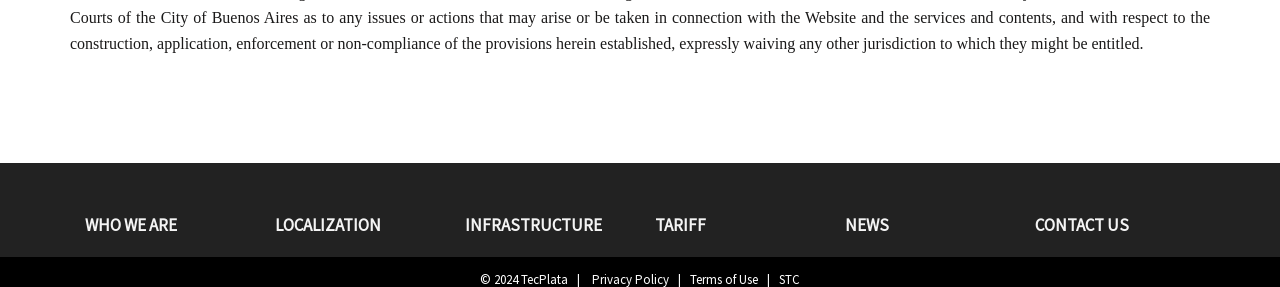What is the last link in the footer menu?
Answer briefly with a single word or phrase based on the image.

CONTACT US